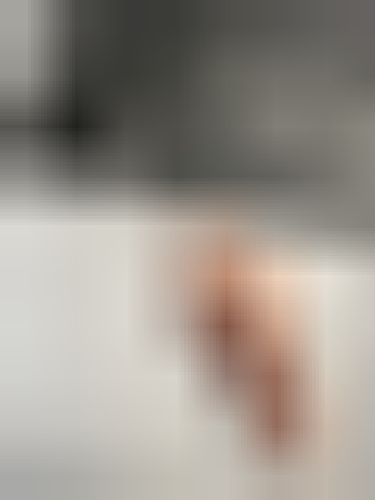Refer to the image and offer a detailed explanation in response to the question: Who shared the commentary on woodworking techniques?

According to the caption, the image is part of a detailed commentary on woodworking techniques, specifically relating to inlays, shared by the user '@rekluse'.